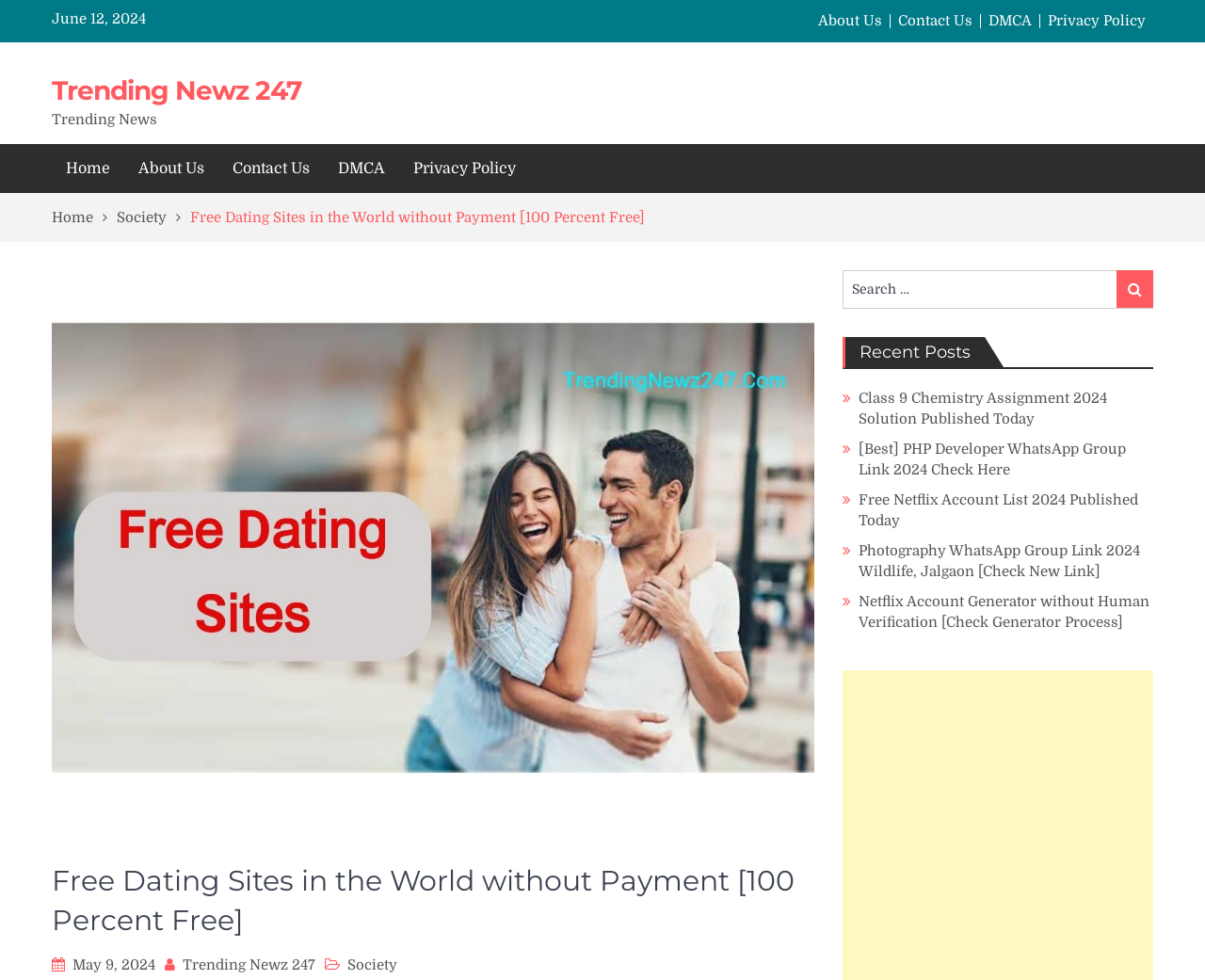Specify the bounding box coordinates of the area to click in order to follow the given instruction: "Visit the about us page."

[0.673, 0.014, 0.739, 0.029]